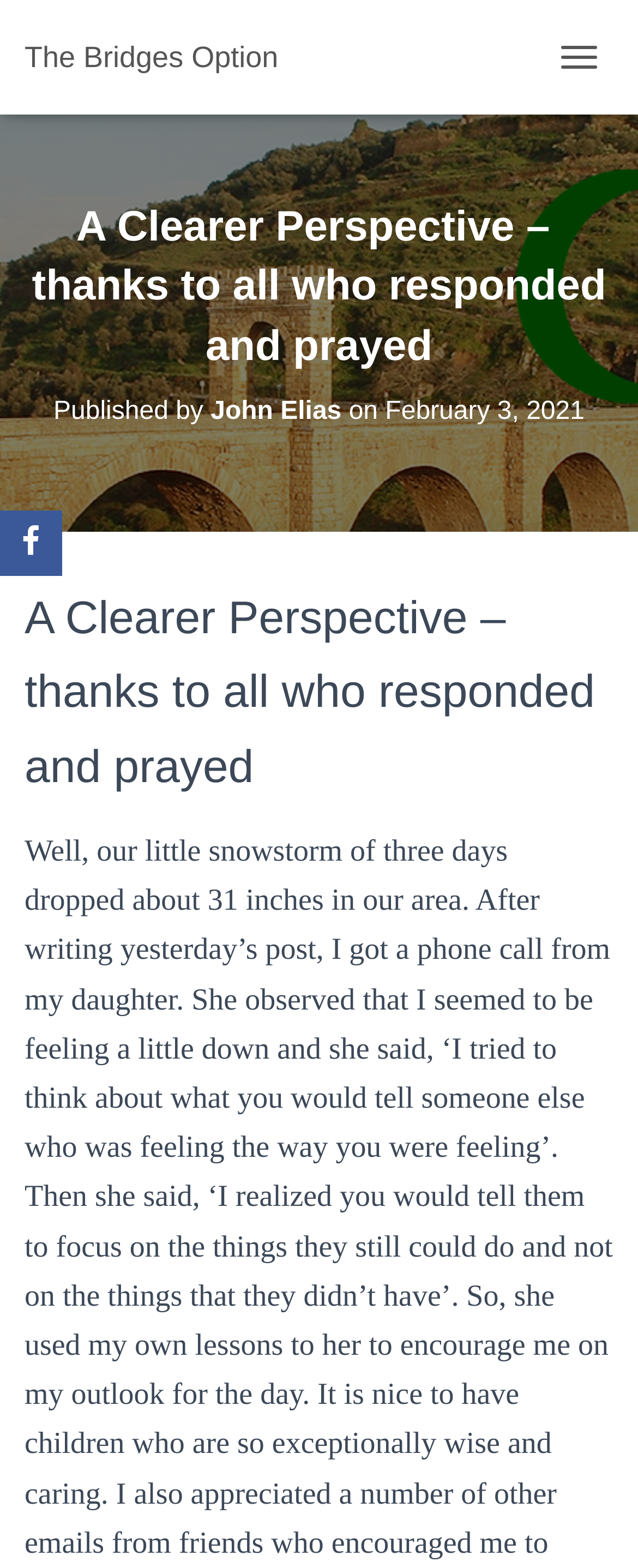Provide the bounding box coordinates for the specified HTML element described in this description: "January 2023". The coordinates should be four float numbers ranging from 0 to 1, in the format [left, top, right, bottom].

None